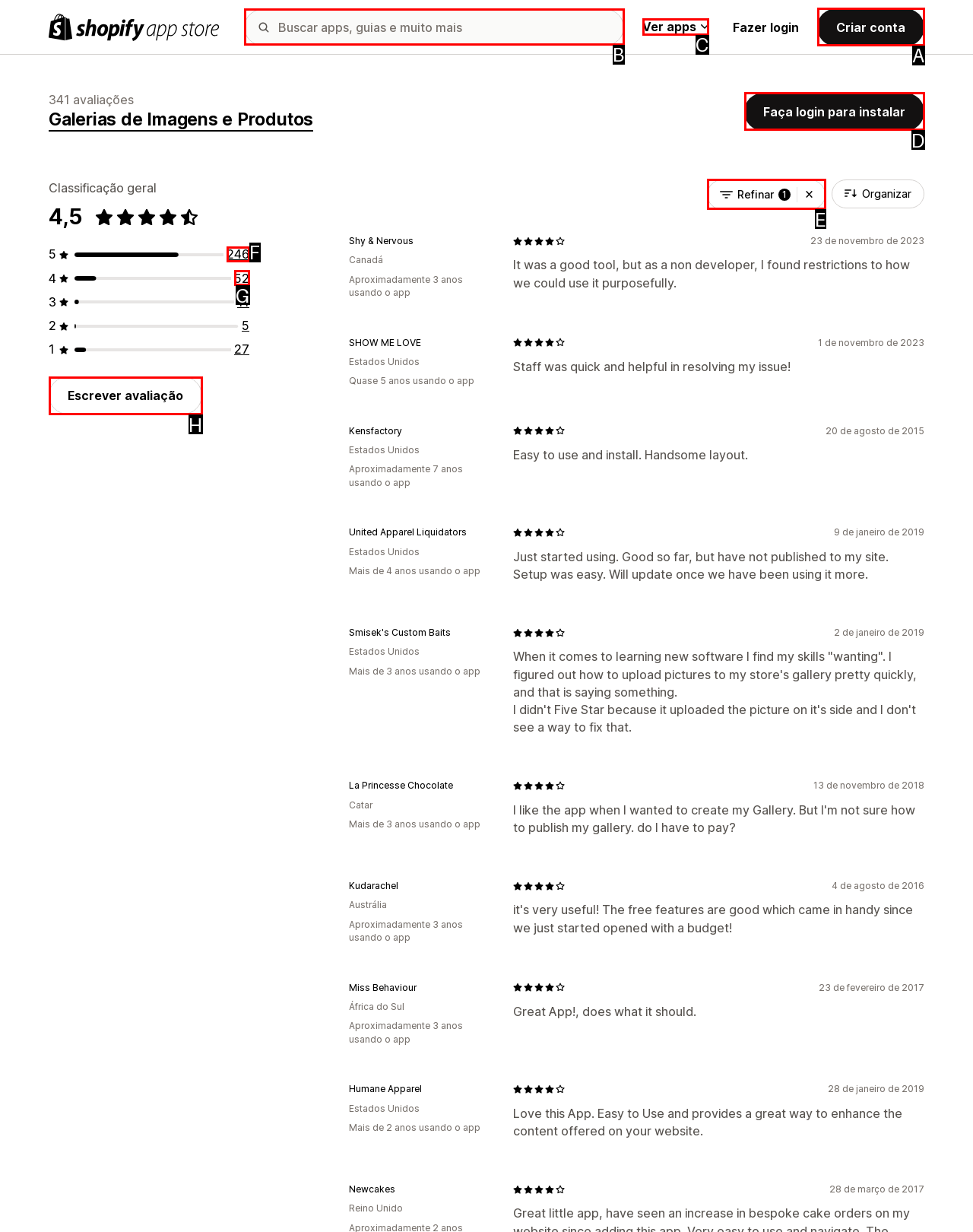Determine the right option to click to perform this task: Write a review
Answer with the correct letter from the given choices directly.

H